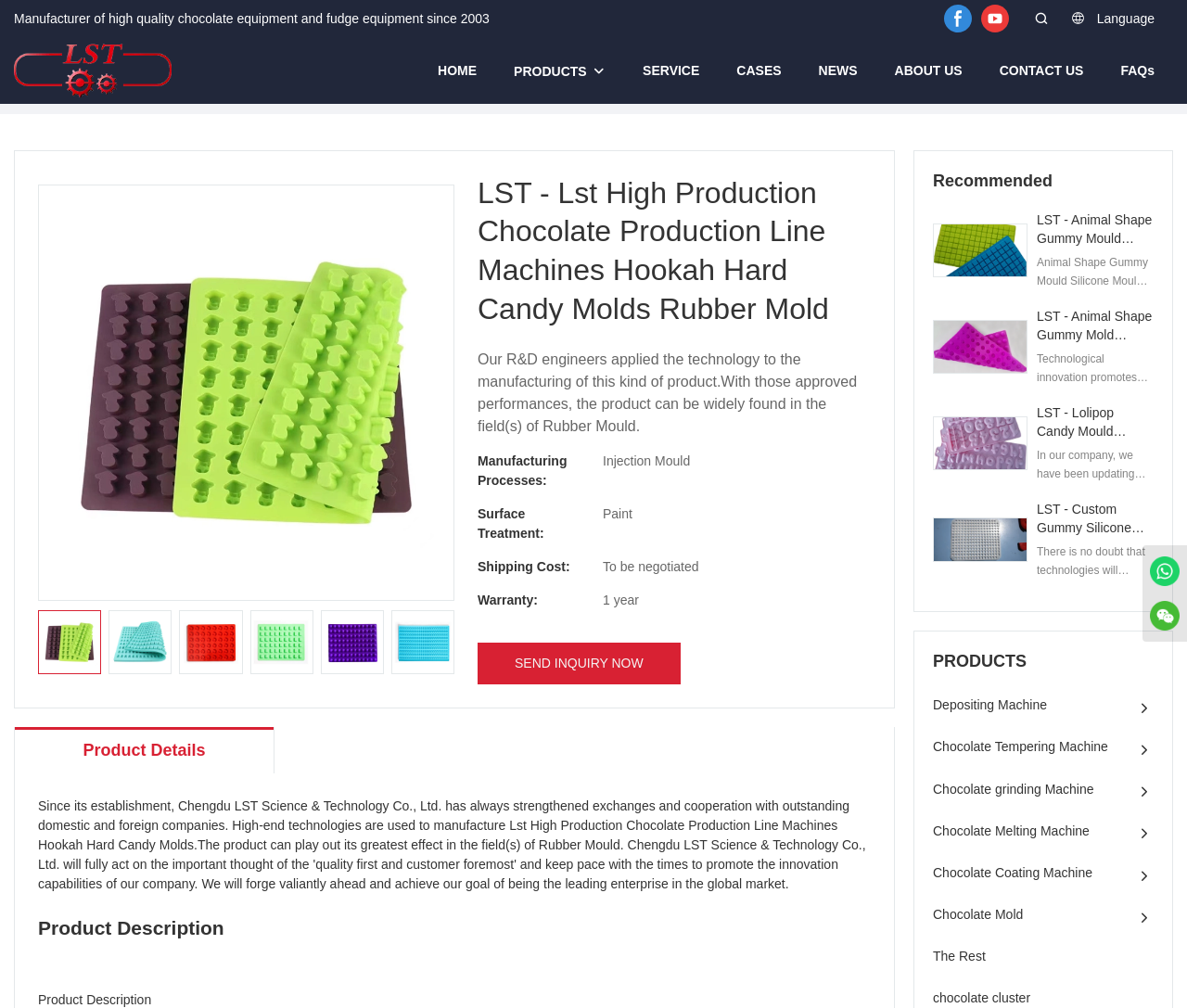Based on the description "Chocolate Mold", find the bounding box of the specified UI element.

[0.786, 0.89, 0.862, 0.926]